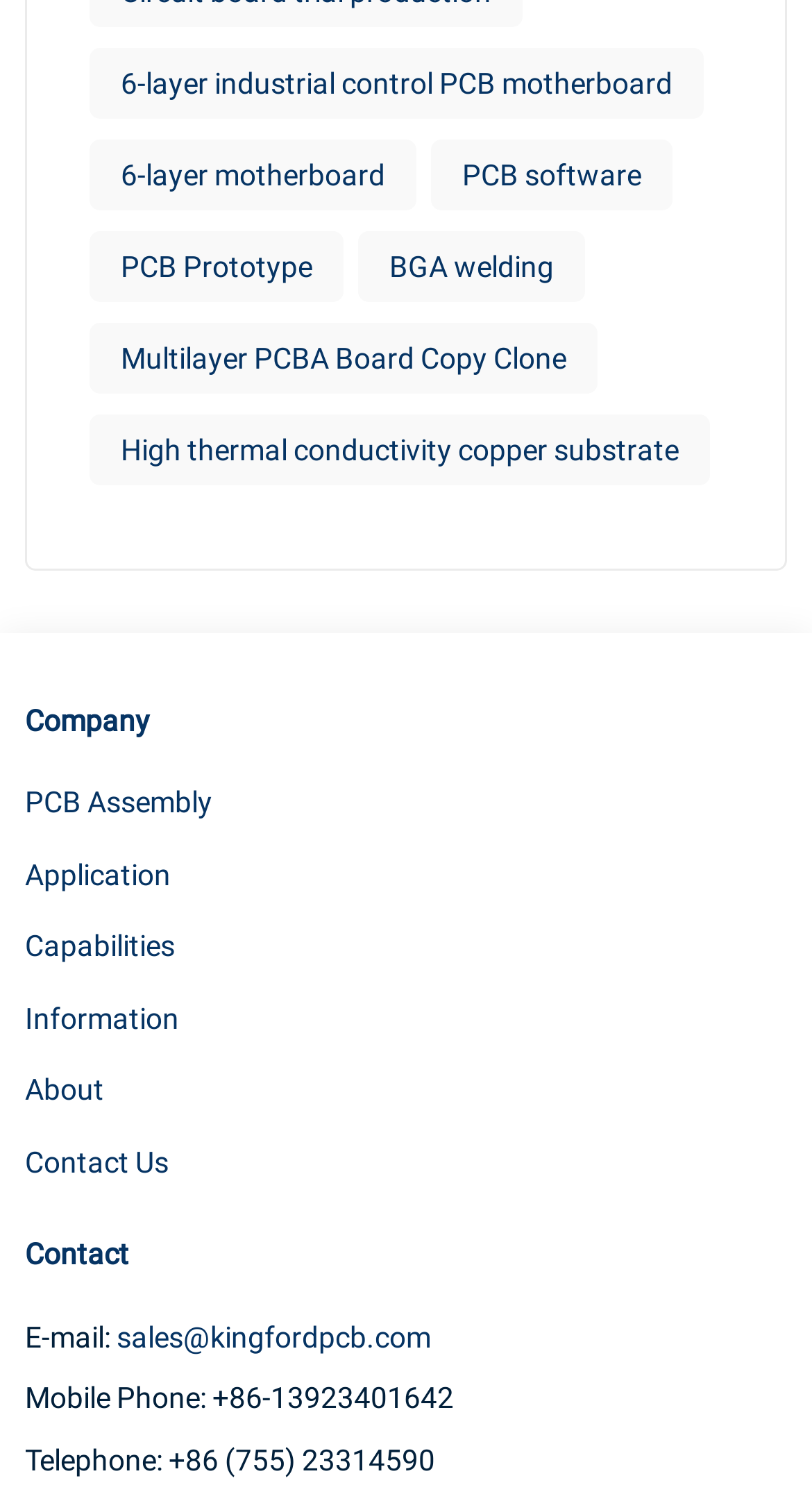Can you give a comprehensive explanation to the question given the content of the image?
How many links are there in the top section of the webpage?

I counted the number of link elements in the top section of the webpage and found six links with different texts, including '6-layer industrial control PCB motherboard', '6-layer motherboard', 'PCB software', and so on.